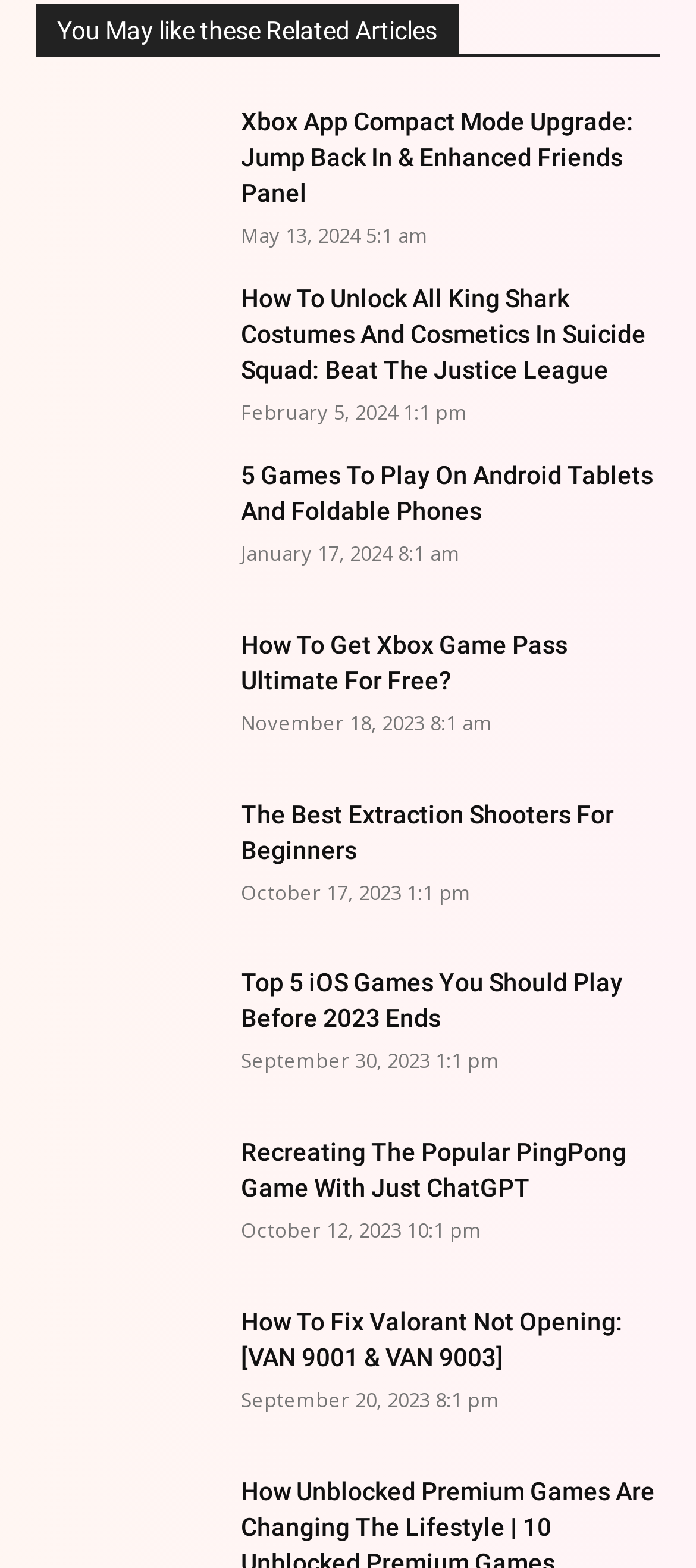What is the most recent article about?
Can you provide an in-depth and detailed response to the question?

I examined the most recent article on the page, which has a timestamp of May 13, 2024. The heading of this article reads 'Compact Mode continues evolving in the Xbox App on PC - Xbox Wire', indicating that the most recent article is about Compact Mode.